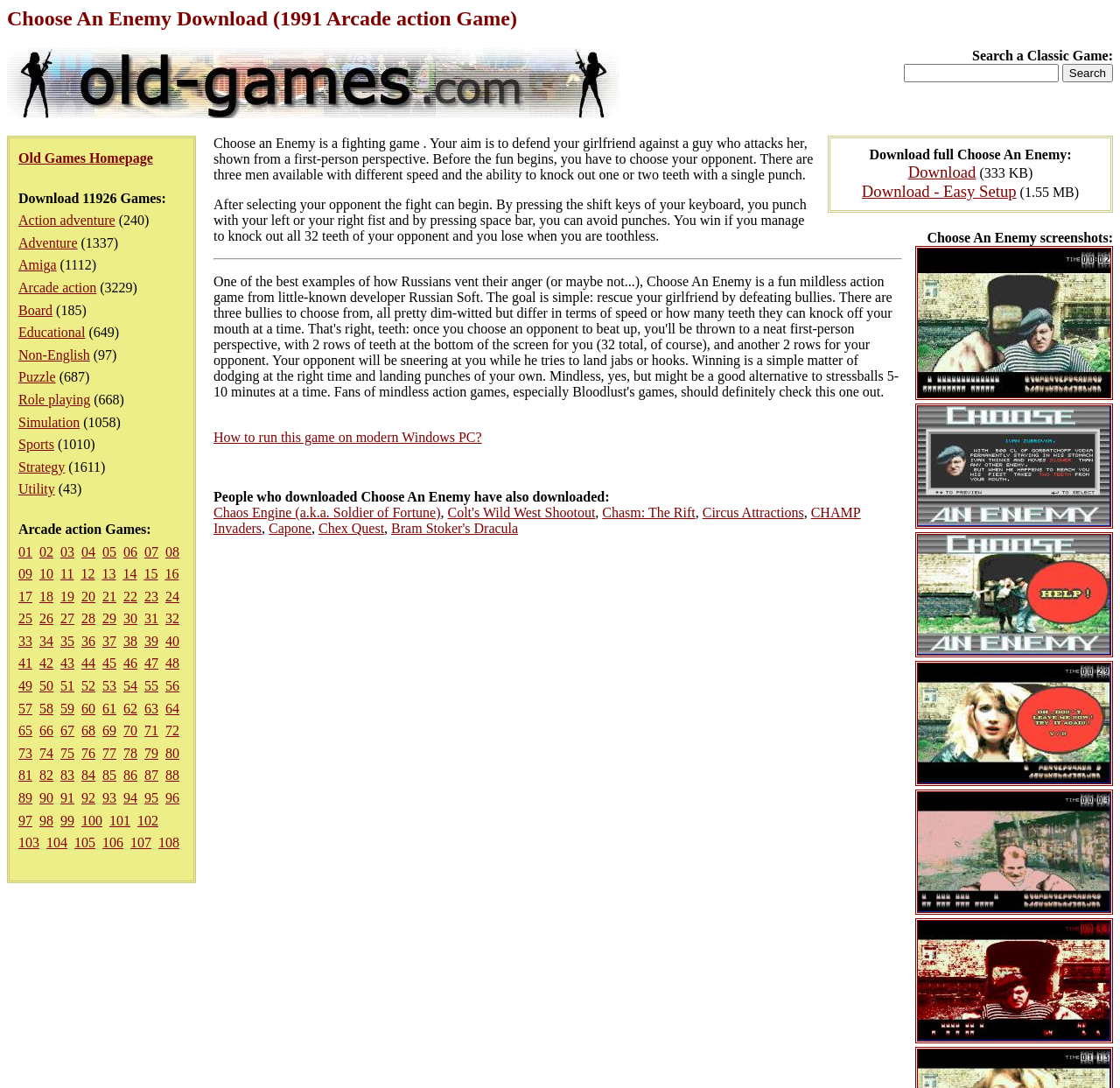Provide a one-word or short-phrase answer to the question:
What is the total number of games available?

11926